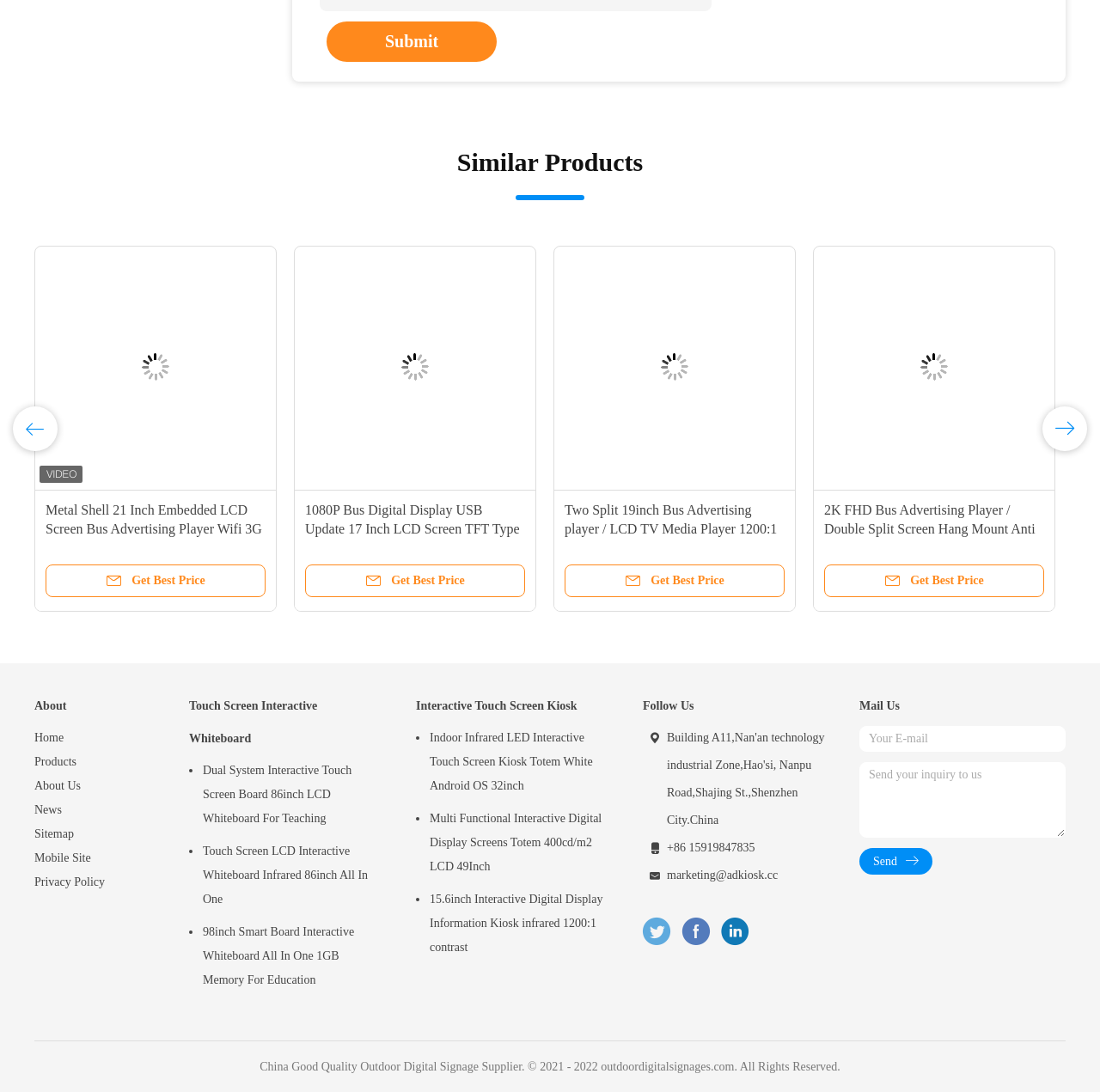How many product categories are listed at the bottom of the page?
Based on the screenshot, answer the question with a single word or phrase.

3